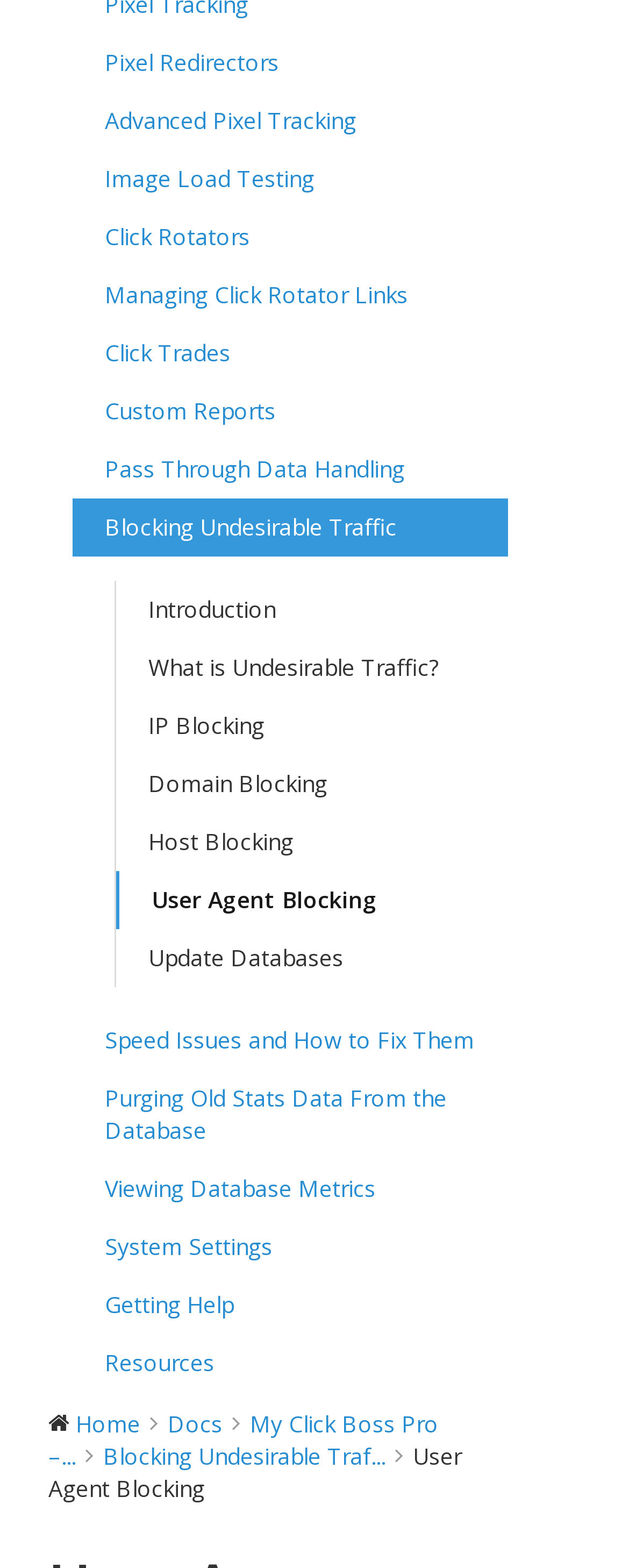Find the bounding box coordinates of the element's region that should be clicked in order to follow the given instruction: "view User Agent Blocking". The coordinates should consist of four float numbers between 0 and 1, i.e., [left, top, right, bottom].

[0.185, 0.556, 0.808, 0.593]